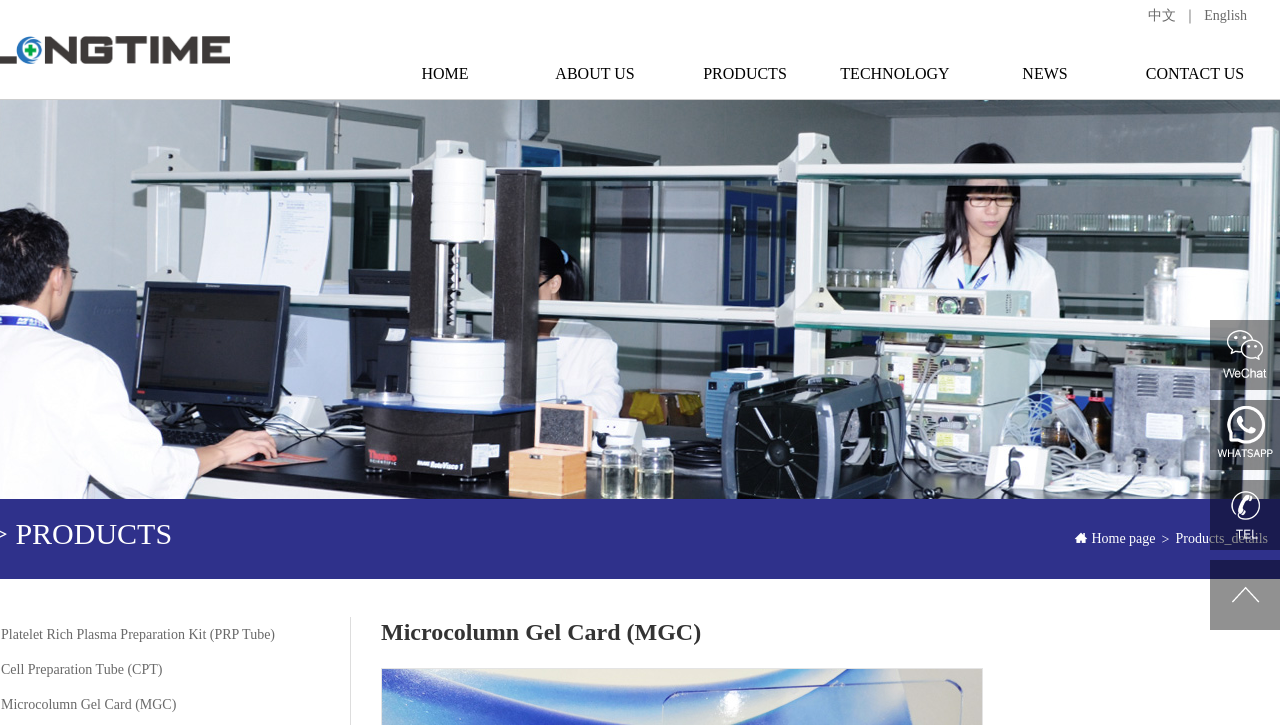Find the bounding box coordinates of the area to click in order to follow the instruction: "view platelet rich plasma preparation kit".

[0.001, 0.865, 0.215, 0.886]